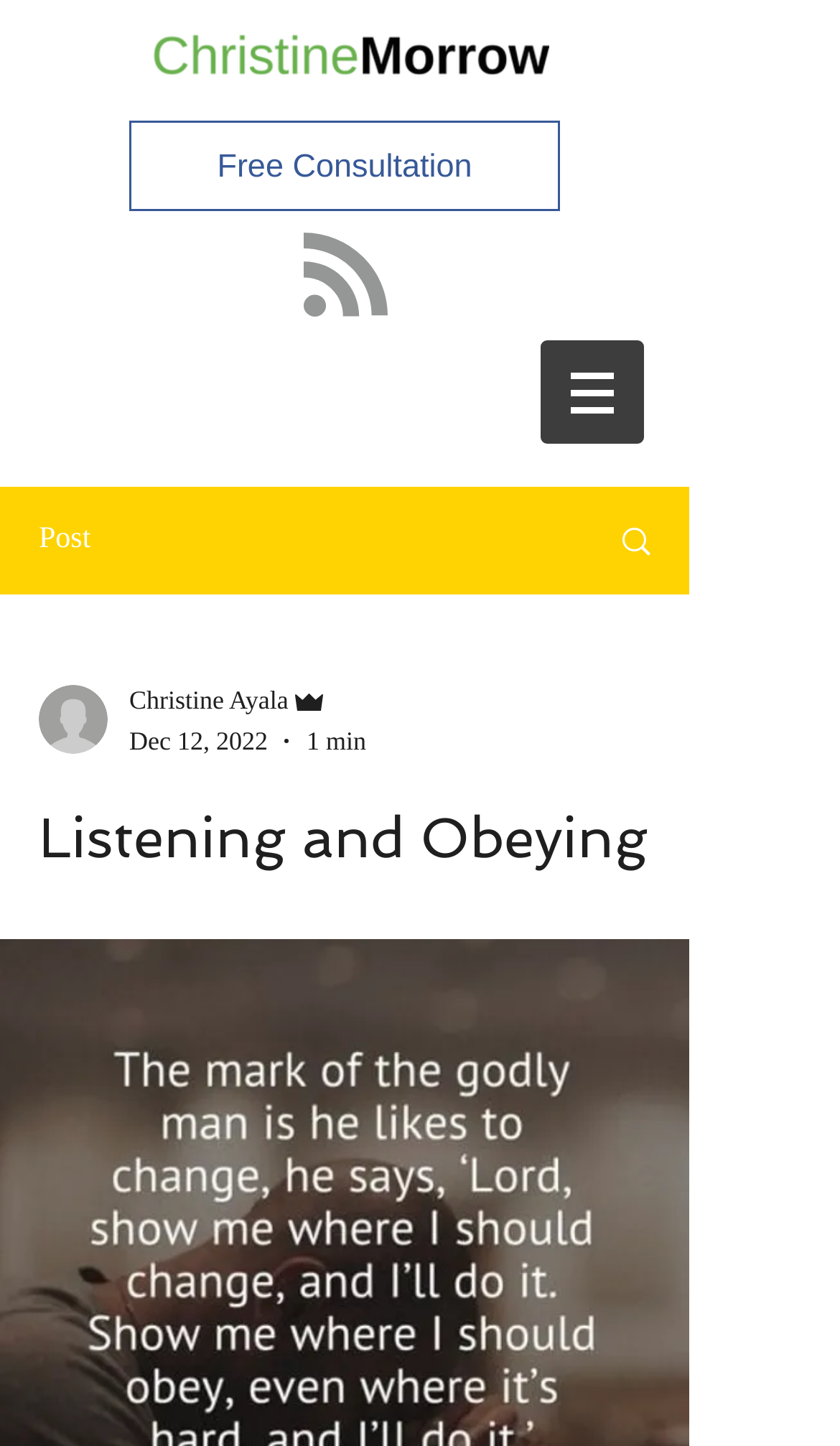Given the description of the UI element: "Free Consultation", predict the bounding box coordinates in the form of [left, top, right, bottom], with each value being a float between 0 and 1.

[0.154, 0.083, 0.667, 0.146]